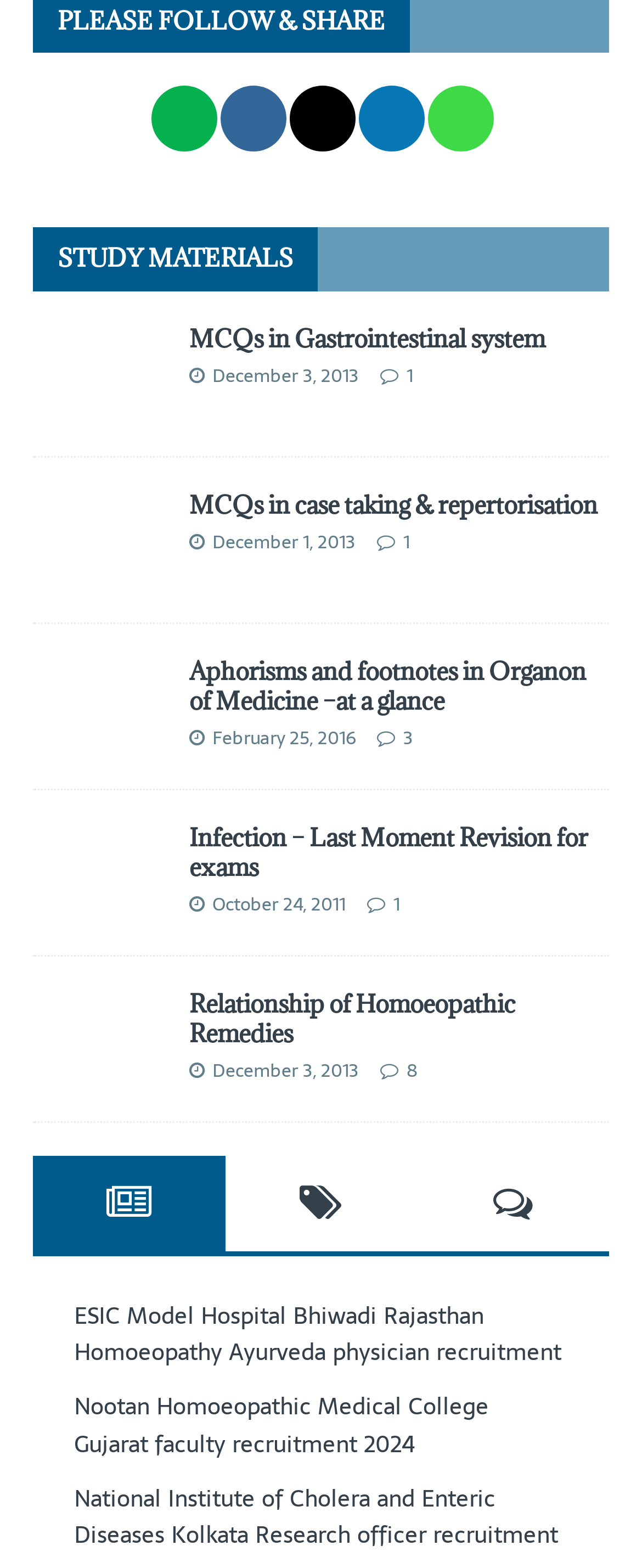Provide a one-word or short-phrase response to the question:
What is the category of study materials?

Homoeopathy